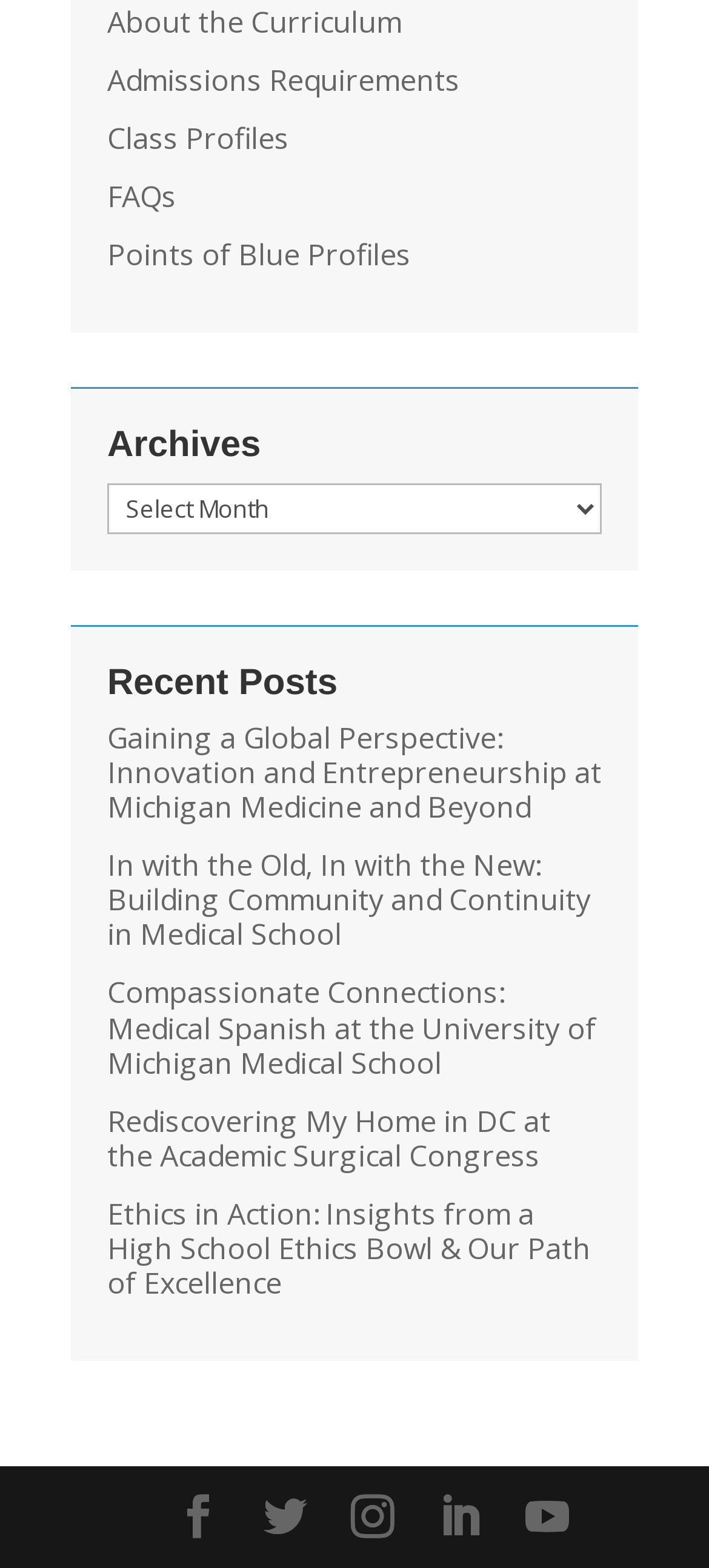Locate the bounding box coordinates of the element's region that should be clicked to carry out the following instruction: "Select an option from the Archives dropdown". The coordinates need to be four float numbers between 0 and 1, i.e., [left, top, right, bottom].

[0.151, 0.308, 0.849, 0.34]